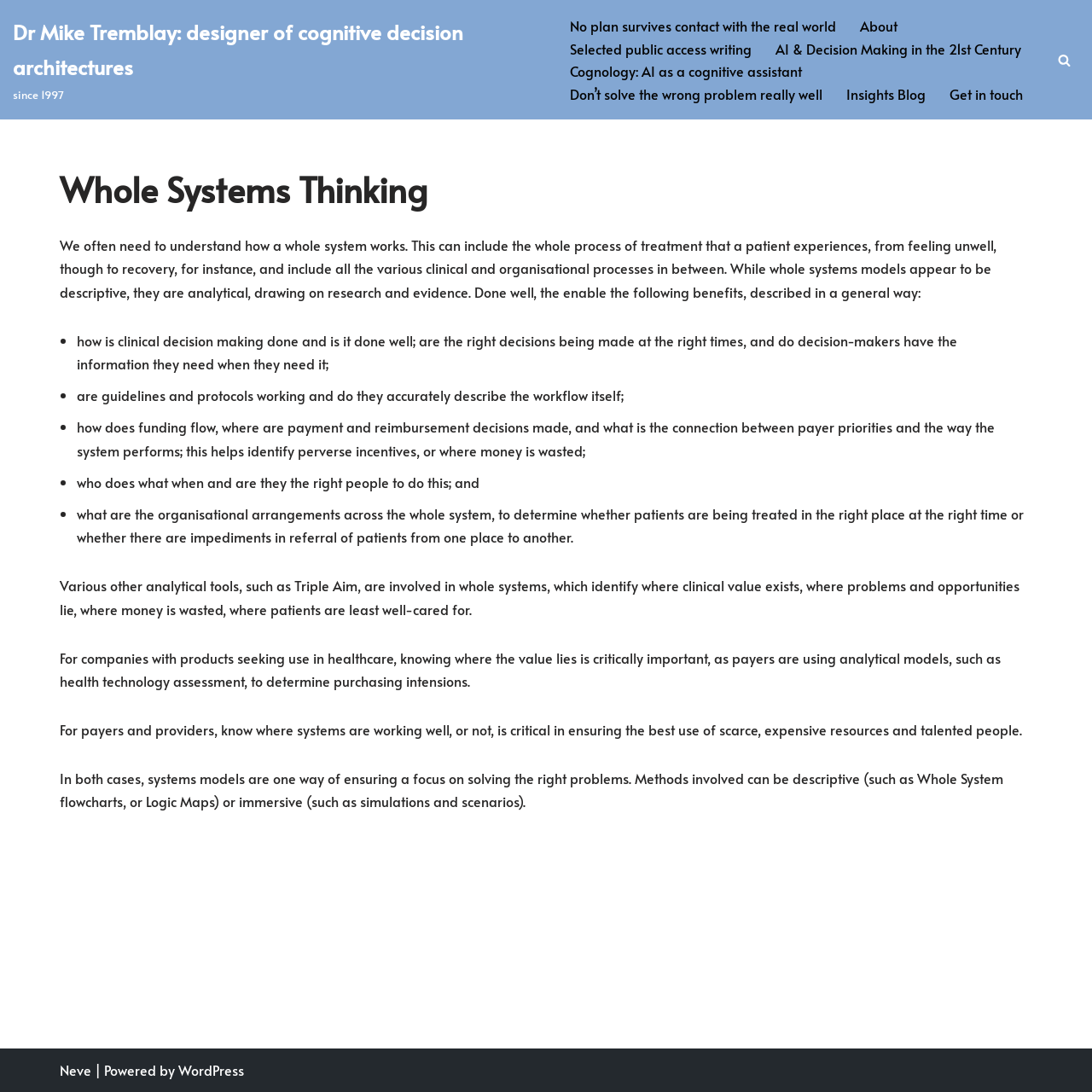What is the purpose of whole systems models?
Using the details shown in the screenshot, provide a comprehensive answer to the question.

I found the answer by reading the text on the webpage, which states 'Done well, the enable the following benefits, described in a general way...'. This suggests that the purpose of whole systems models is to enable certain benefits.